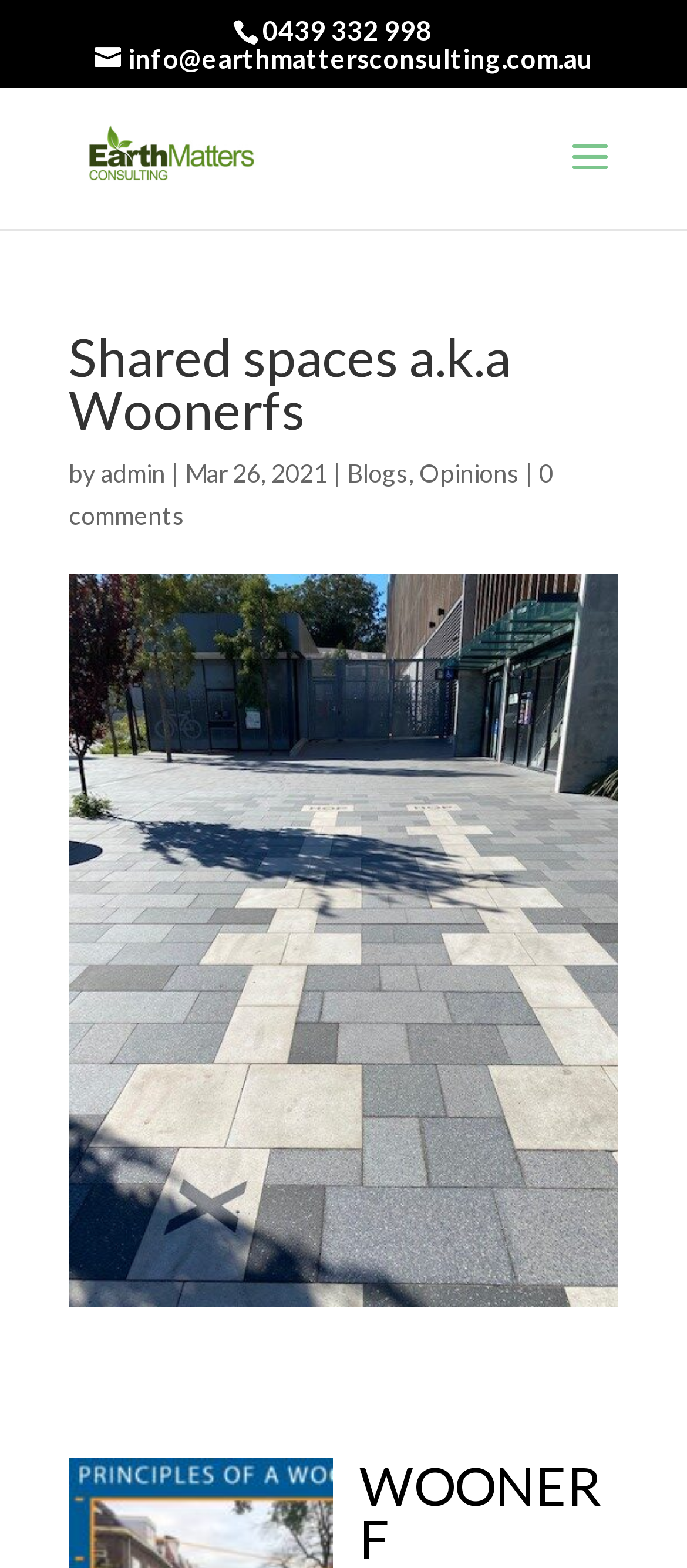What is the name of the company?
Utilize the image to construct a detailed and well-explained answer.

I found the name of the company by looking at the link element with the bounding box coordinates [0.108, 0.089, 0.427, 0.108] which contains the text 'Earth Matters Consulting'.